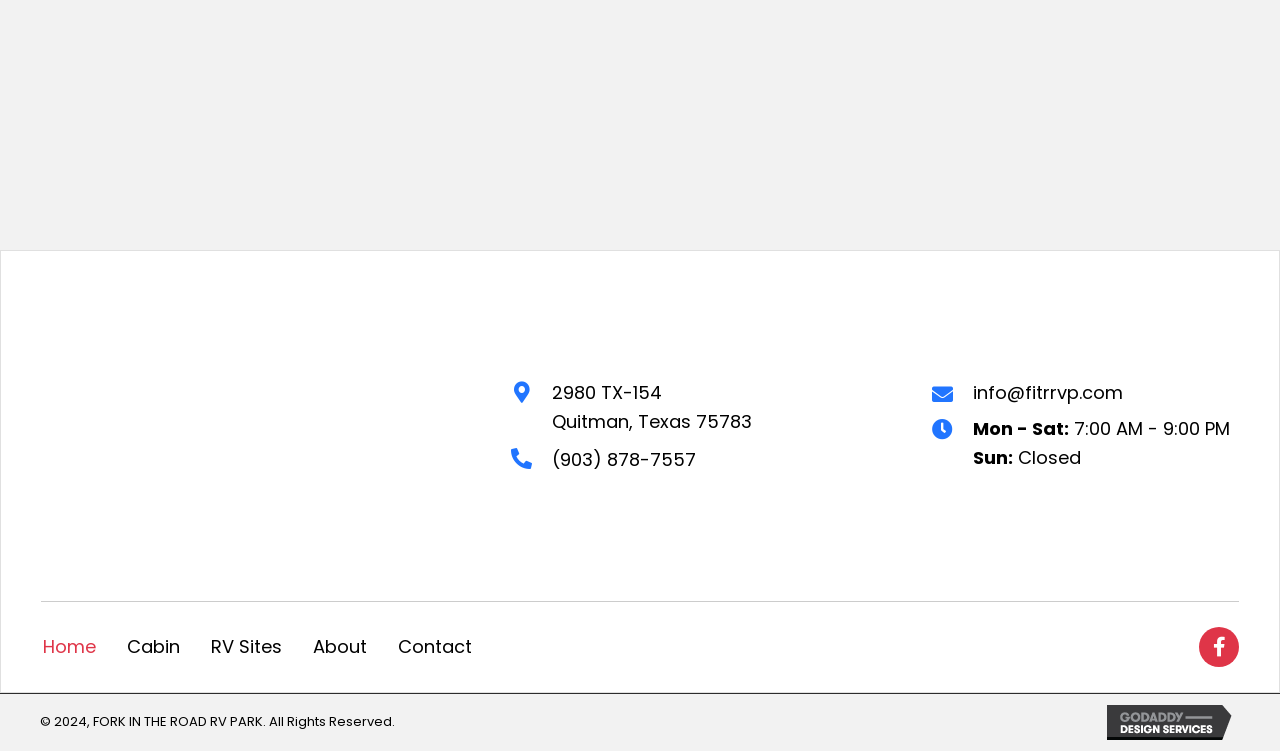What is the copyright year of the RV park's website?
Please look at the screenshot and answer using one word or phrase.

2024